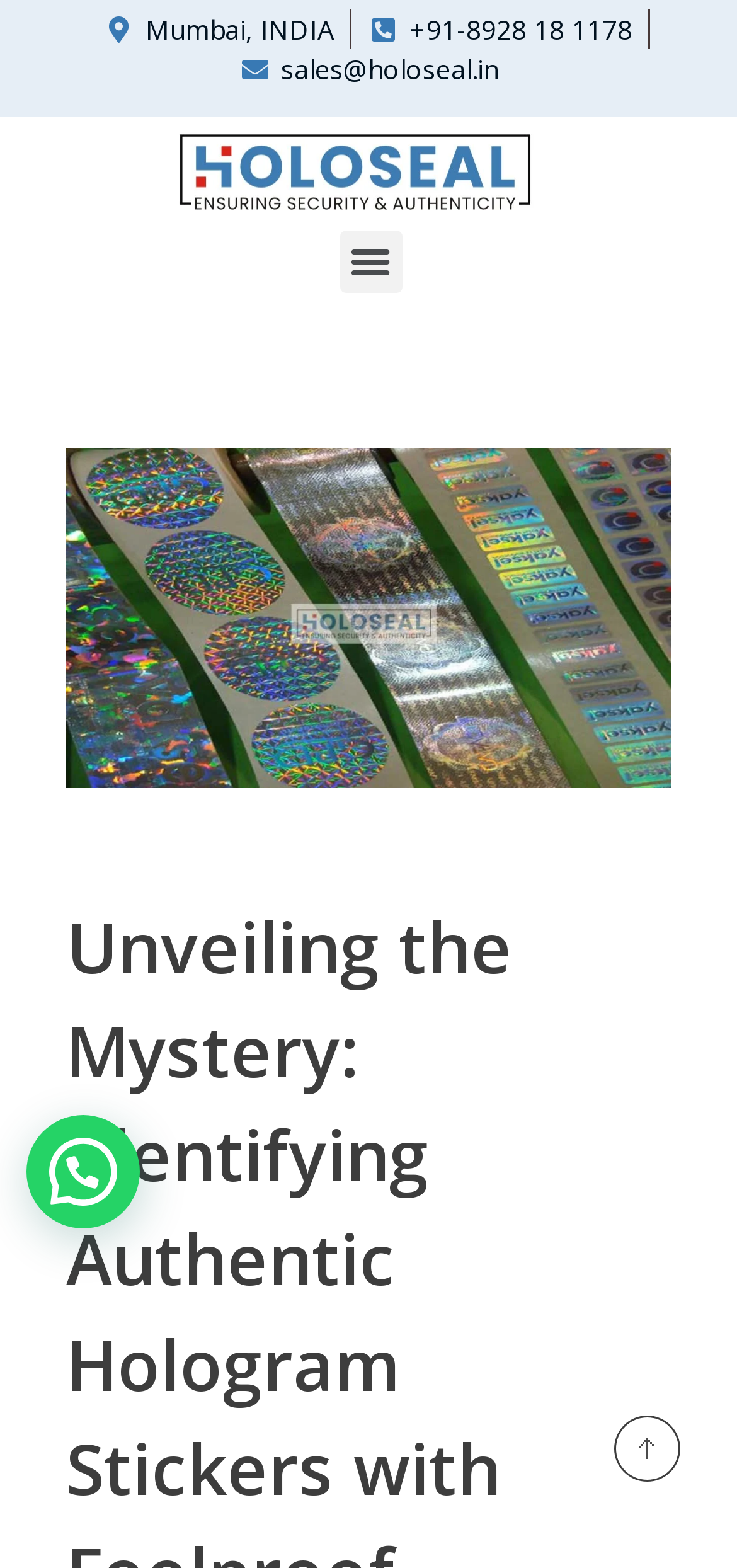Produce a meticulous description of the webpage.

The webpage appears to be the homepage of a company called Holoseal, which specializes in security measures, particularly hologram stickers. At the top left corner, there is a link to the company's location, "Mumbai, INDIA", accompanied by a phone number and an email address. 

To the right of these links, the Holoseal logo is prominently displayed, along with a heading that reads "Holoseal". Below the logo, there is a tagline that states "Ensuring Security & Authenticity". 

On the top right corner, there is a menu toggle button that, when expanded, reveals a link to a page about genuine hologram stickers in Mumbai, Chennai, and India. This link is accompanied by an image related to the topic.

At the bottom left corner, there is a call-to-action button that reads "Send Message".